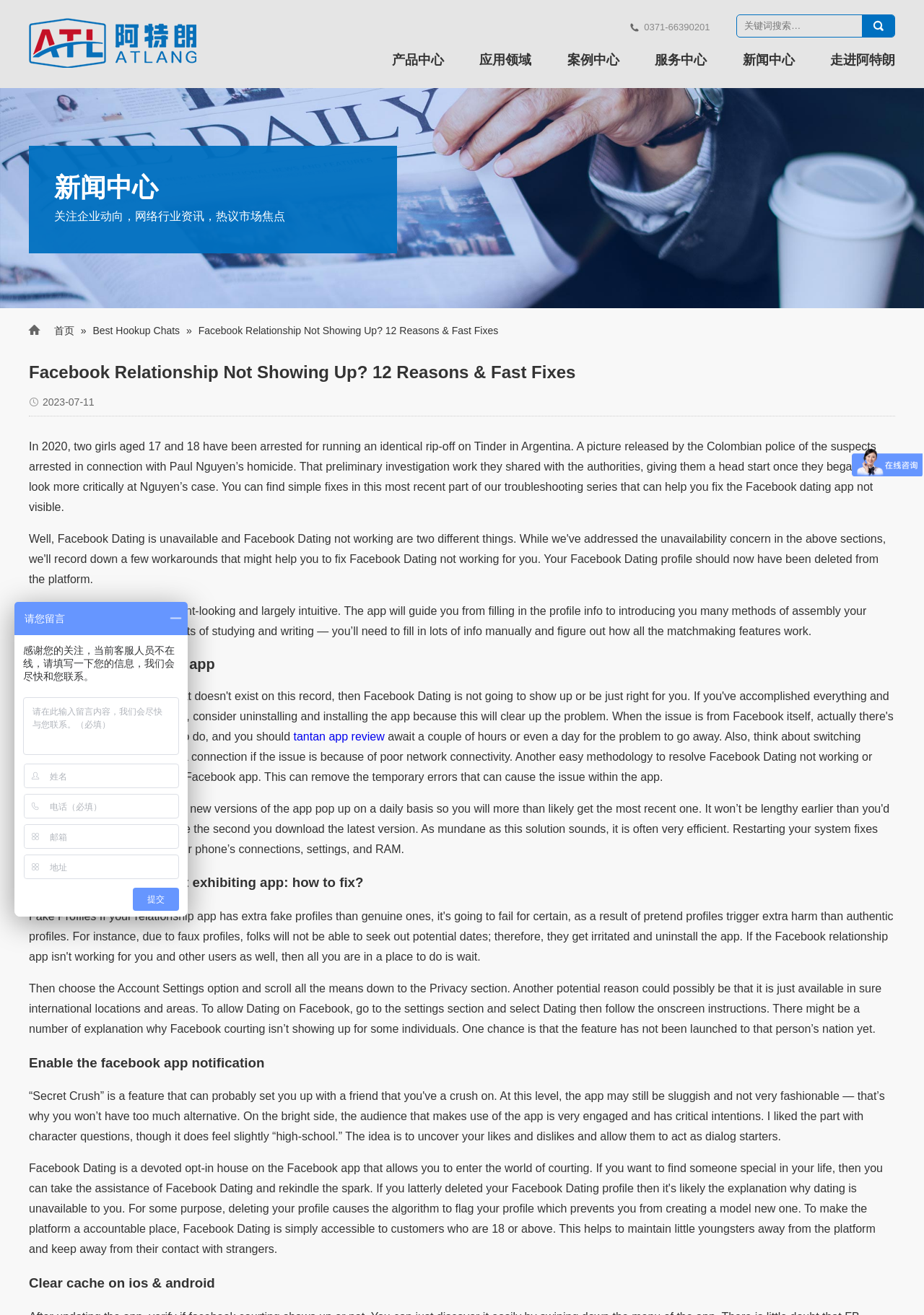Could you determine the bounding box coordinates of the clickable element to complete the instruction: "Read about Facebook dating app"? Provide the coordinates as four float numbers between 0 and 1, i.e., [left, top, right, bottom].

[0.031, 0.335, 0.948, 0.39]